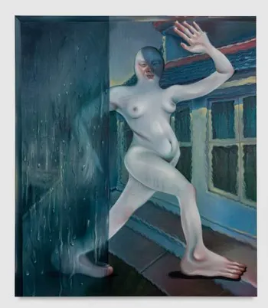Where is the exhibition being held?
Based on the image, provide your answer in one word or phrase.

Guts Gallery in London